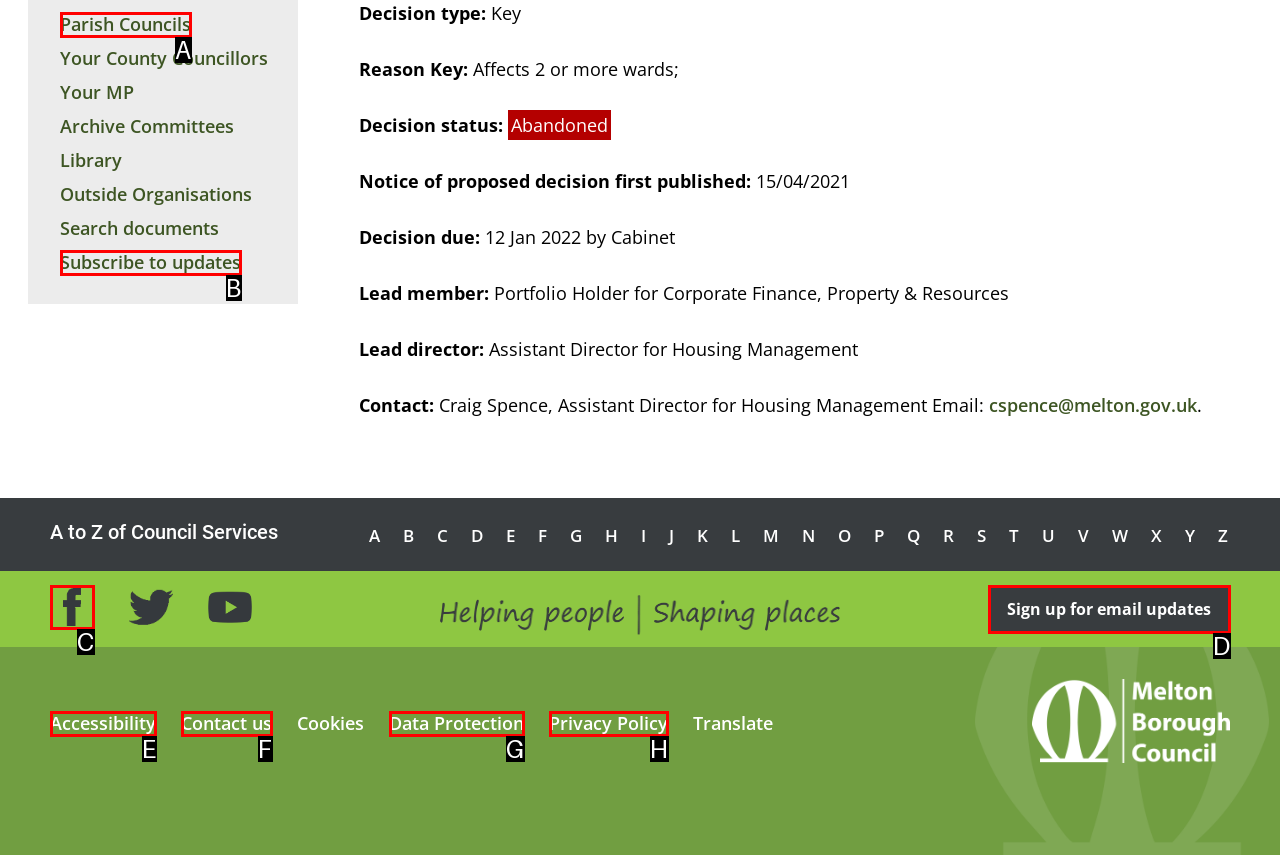Choose the option that best matches the element: Sign up for email updates
Respond with the letter of the correct option.

D